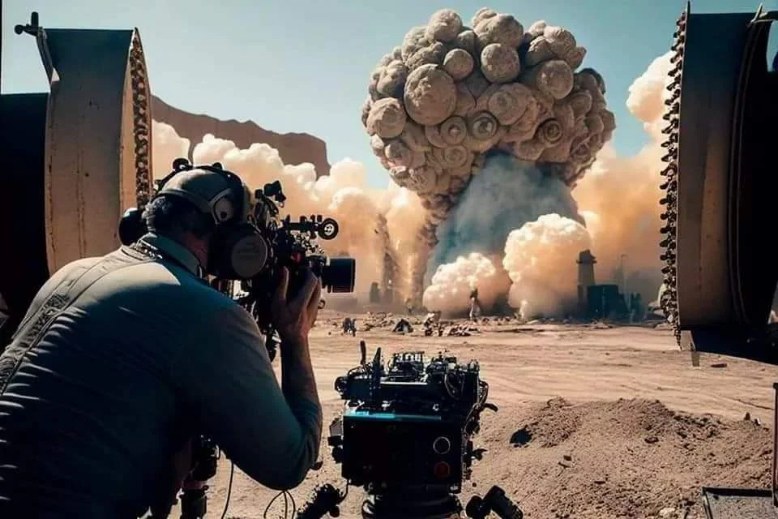What is billowing into the sky?
Please interpret the details in the image and answer the question thoroughly.

The dramatic moment features a towering explosion, with a massive cloud of smoke and debris billowing into the sky, reminiscent of a nuclear blast, which creates a powerful and intense visual effect.